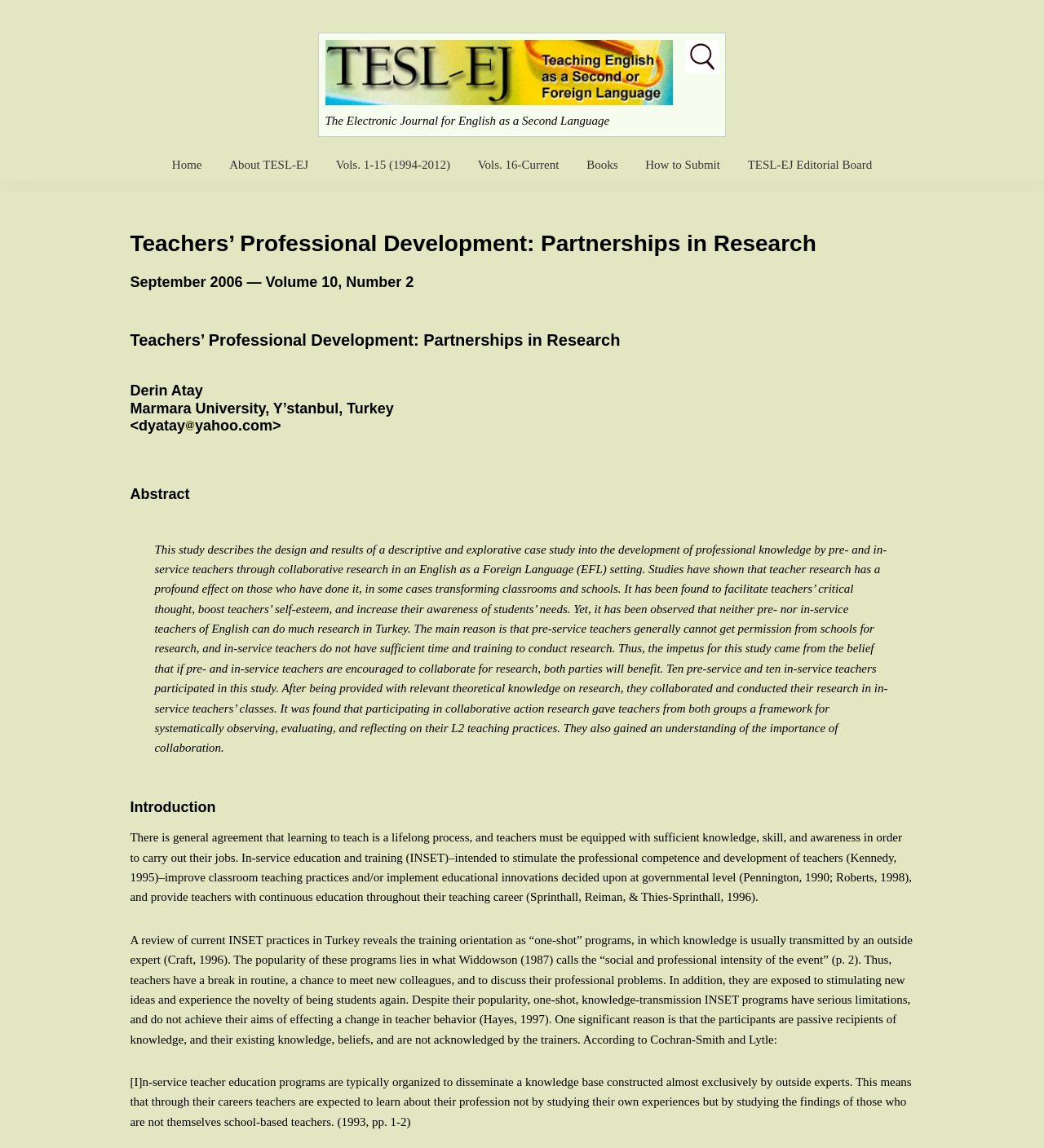Show me the bounding box coordinates of the clickable region to achieve the task as per the instruction: "read about TESL-EJ".

[0.208, 0.13, 0.307, 0.158]